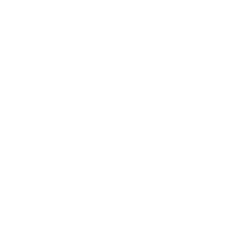What is the strategy suggested by showcasing related products?
Using the details from the image, give an elaborate explanation to answer the question.

The caption implies that the emphasis on related products is a strategy to encourage additional sales by showcasing complementary items, which can lead to customers purchasing more products.